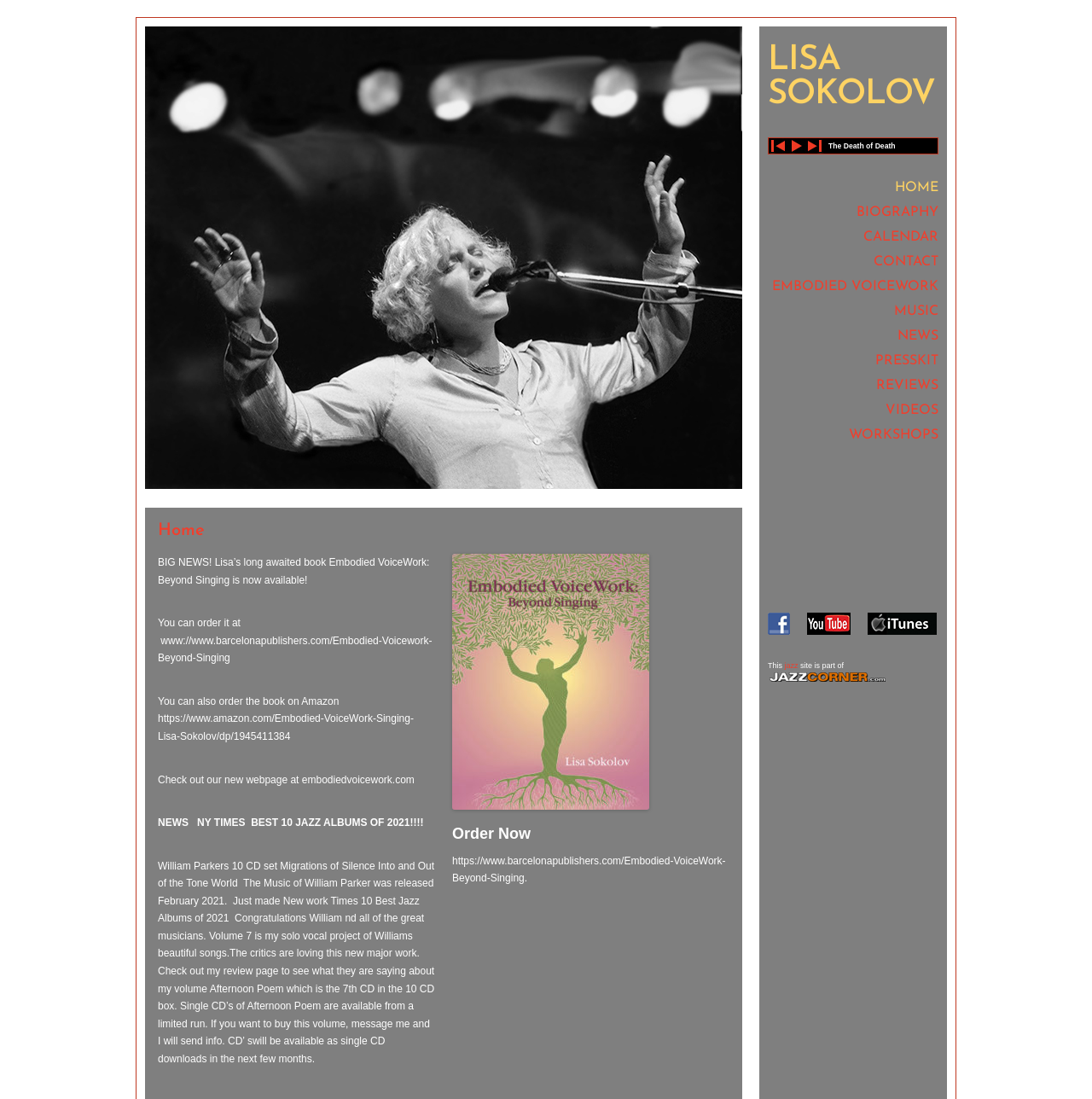What is the title of Lisa Sokolov's book?
Provide a well-explained and detailed answer to the question.

The title 'Embodied VoiceWork: Beyond Singing' is mentioned in the text 'BIG NEWS! Lisa’s long awaited book Embodied VoiceWork: Beyond Singing is now available!' which suggests that it is the title of Lisa Sokolov's book.